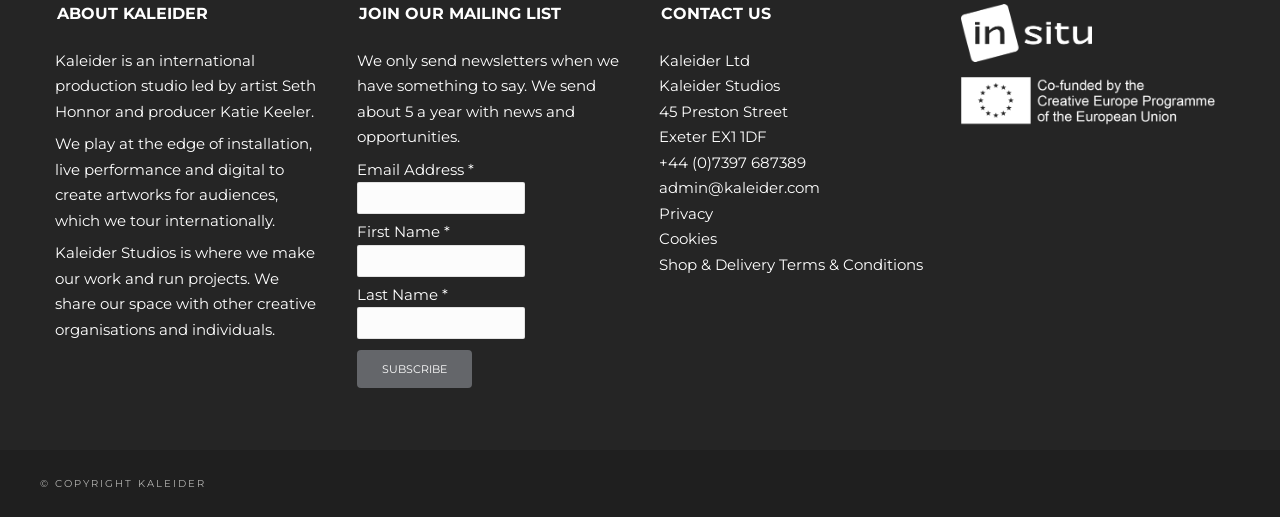Determine the bounding box coordinates for the clickable element required to fulfill the instruction: "Enter email address". Provide the coordinates as four float numbers between 0 and 1, i.e., [left, top, right, bottom].

[0.279, 0.352, 0.41, 0.414]